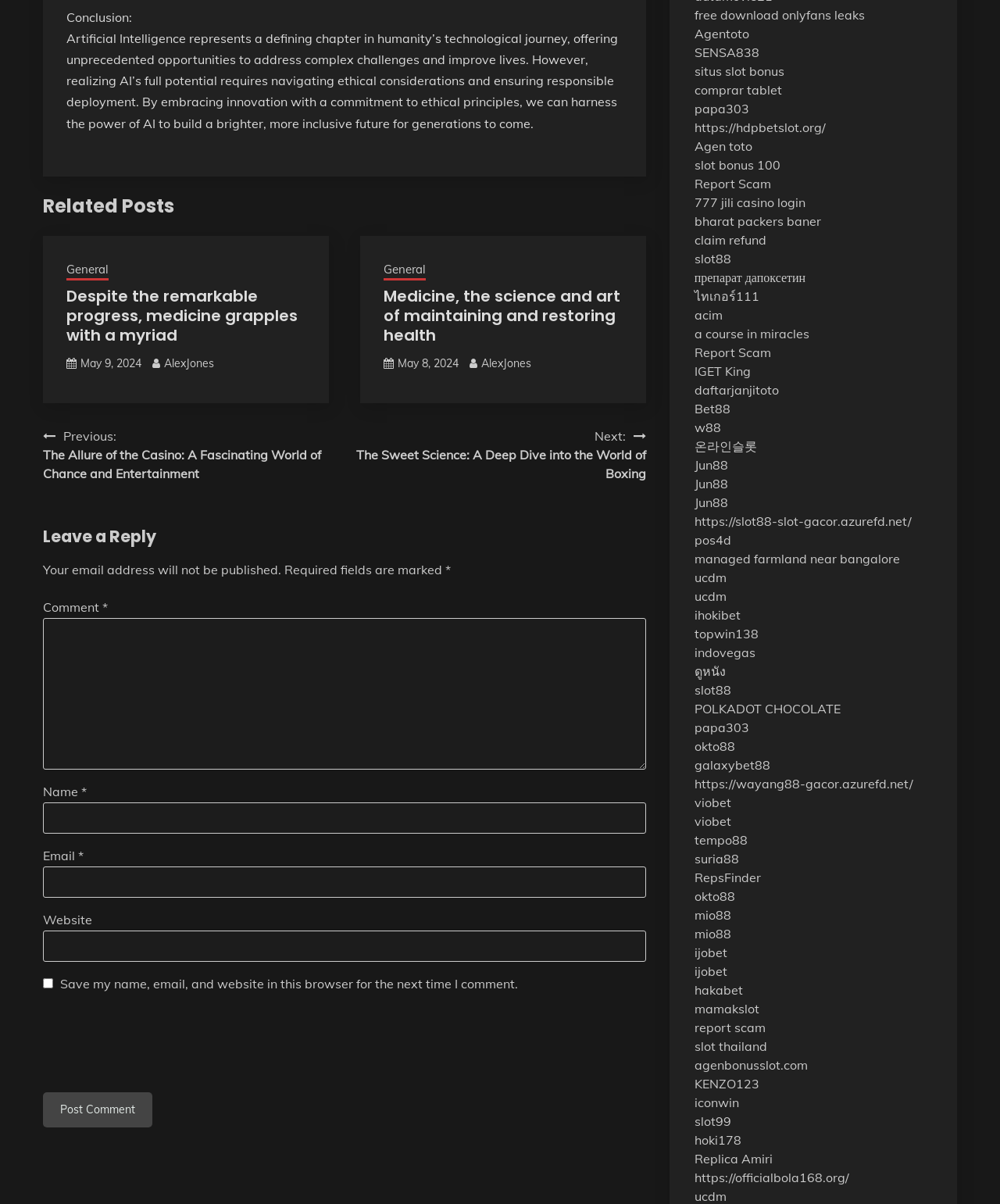What is the purpose of the reCAPTCHA element?
Look at the image and respond with a one-word or short phrase answer.

To prevent spam